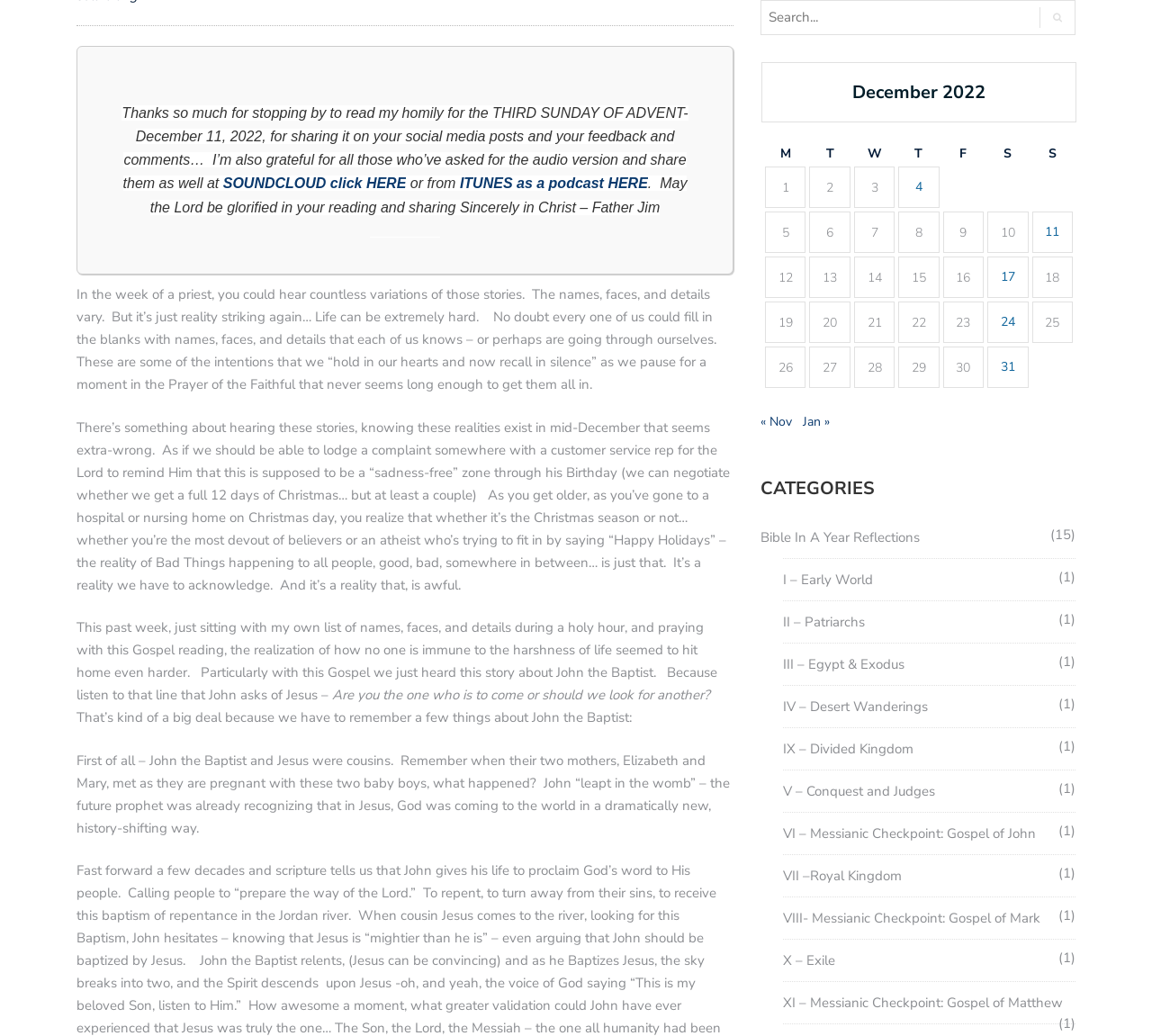Identify the coordinates of the bounding box for the element that must be clicked to accomplish the instruction: "Search for:".

[0.663, 0.003, 0.886, 0.03]